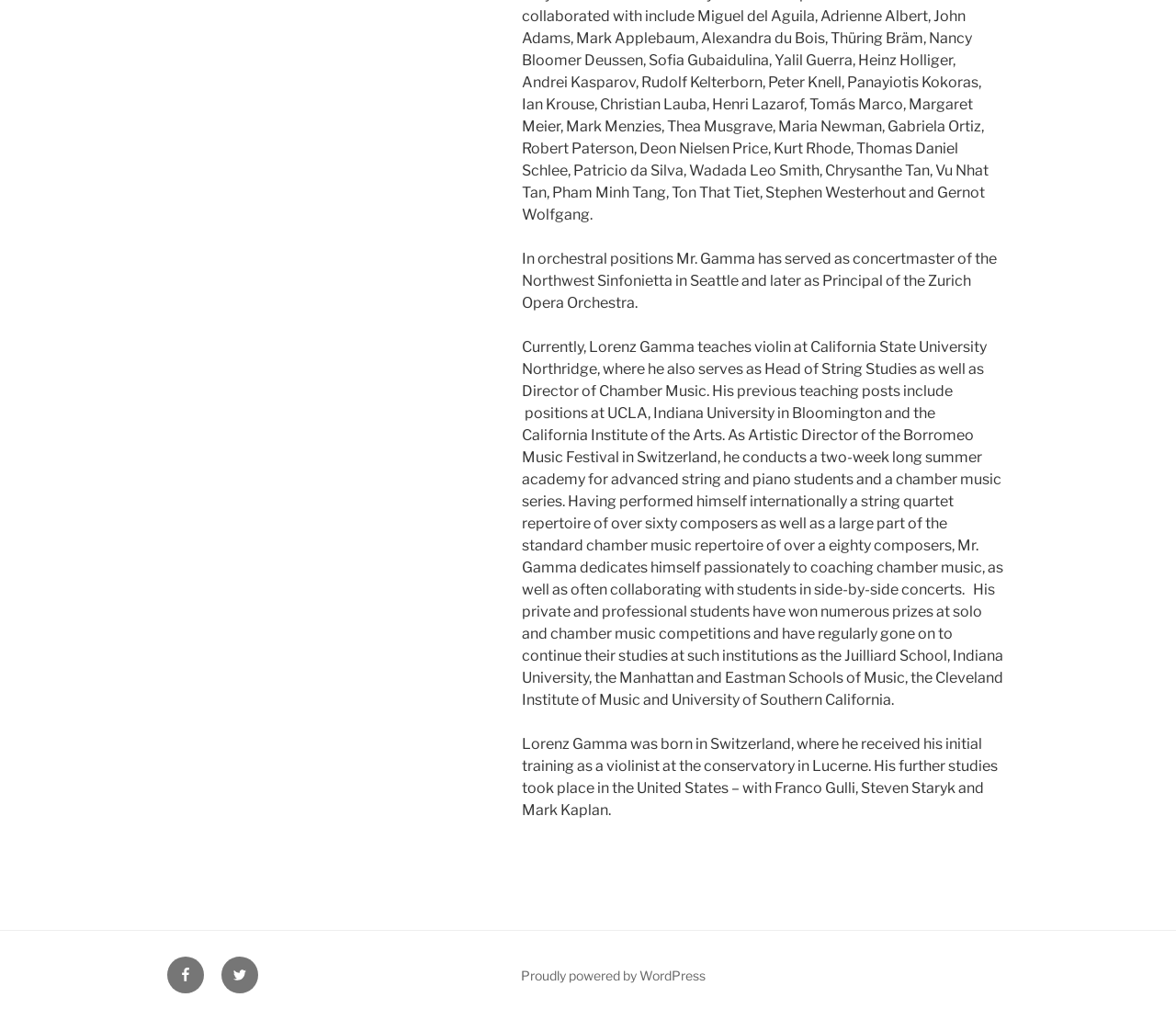Using the description: "Proudly powered by WordPress", determine the UI element's bounding box coordinates. Ensure the coordinates are in the format of four float numbers between 0 and 1, i.e., [left, top, right, bottom].

[0.443, 0.948, 0.6, 0.964]